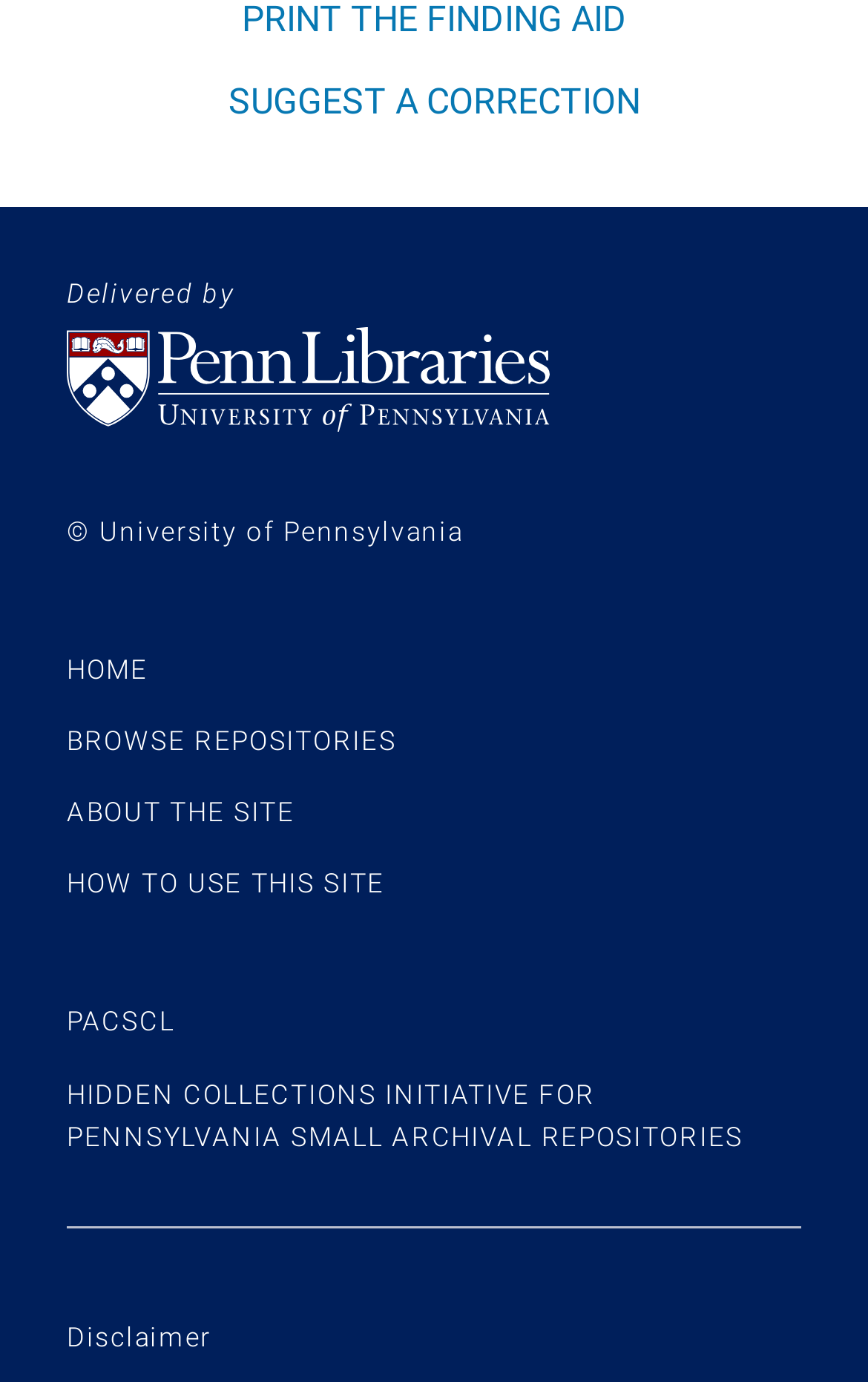Identify the bounding box coordinates for the element you need to click to achieve the following task: "view disclaimer". Provide the bounding box coordinates as four float numbers between 0 and 1, in the form [left, top, right, bottom].

[0.077, 0.957, 0.244, 0.979]